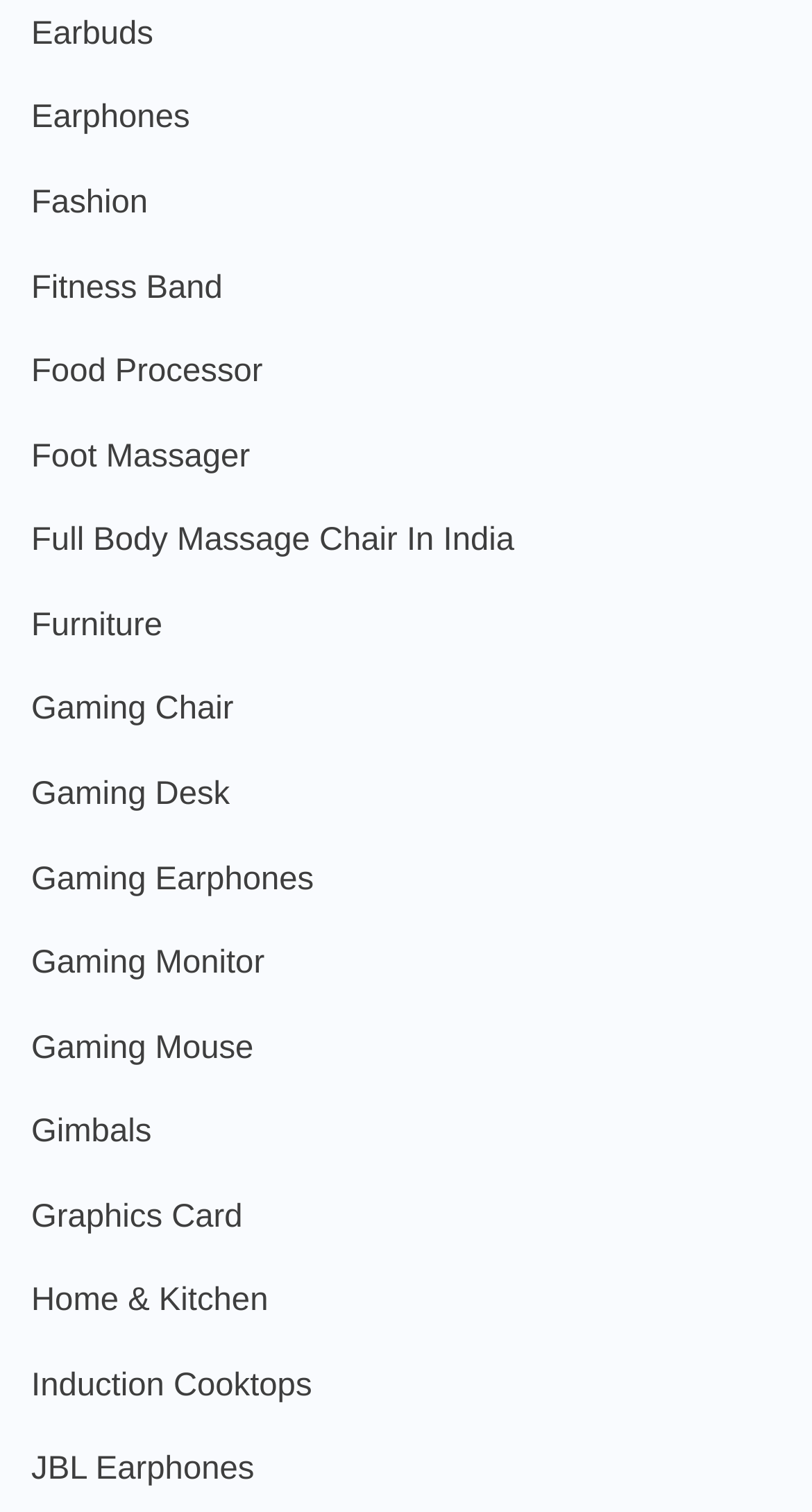Identify the bounding box coordinates for the UI element described as: "Earbuds". The coordinates should be provided as four floats between 0 and 1: [left, top, right, bottom].

[0.038, 0.004, 0.189, 0.042]